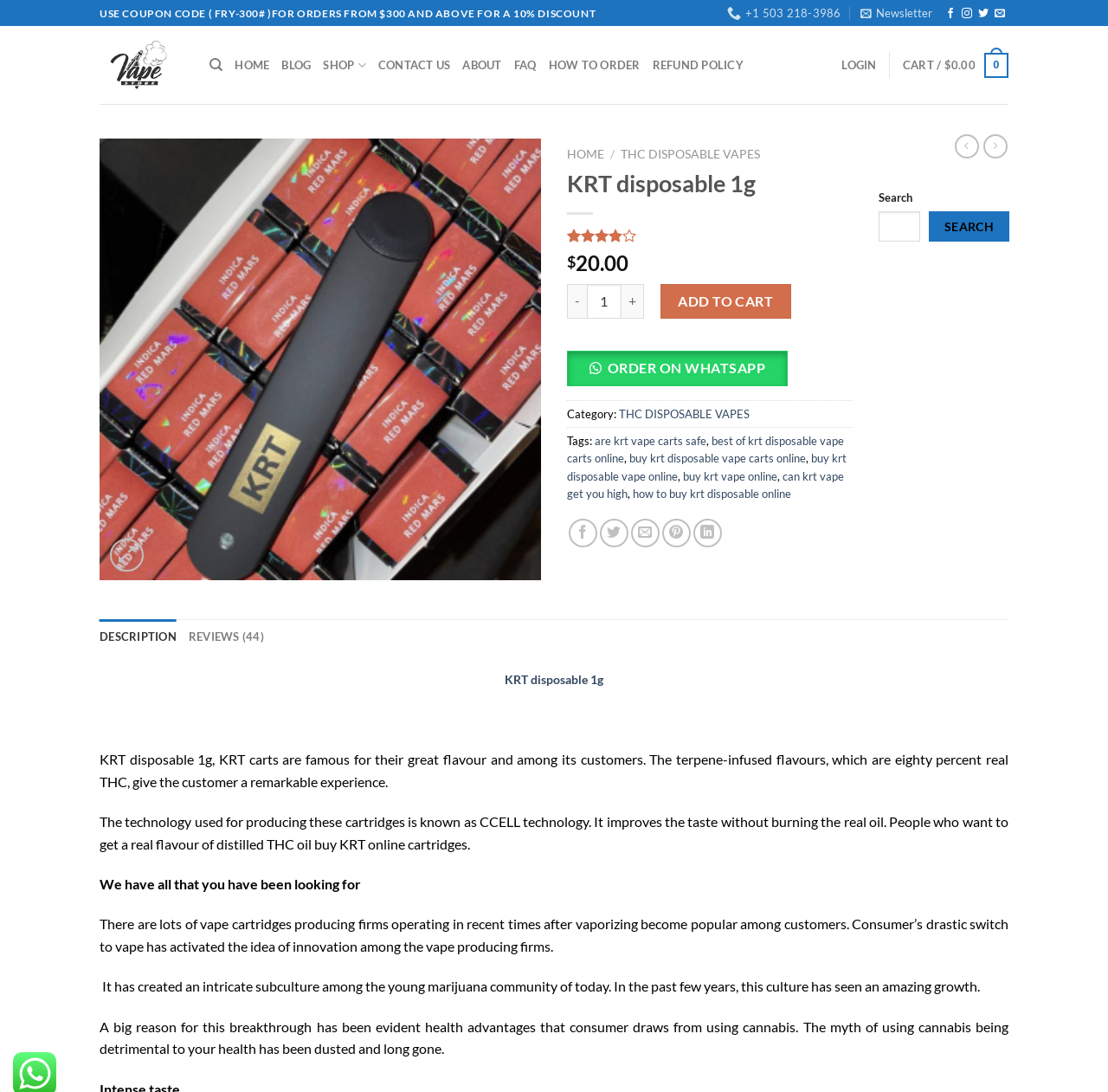What is the discount code for orders above $300?
Answer briefly with a single word or phrase based on the image.

FRY-300#